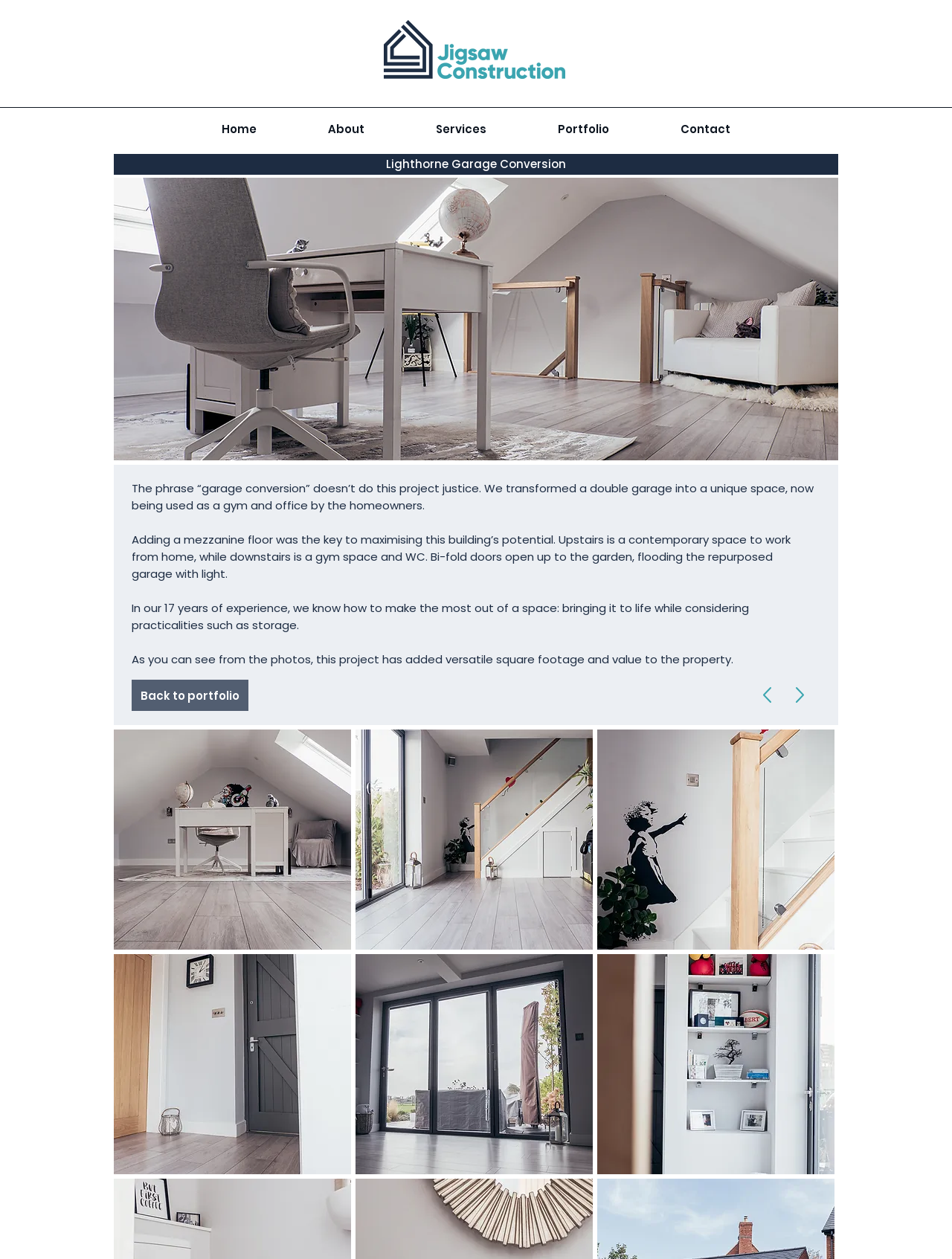Could you locate the bounding box coordinates for the section that should be clicked to accomplish this task: "Go to the Home page".

[0.195, 0.096, 0.306, 0.109]